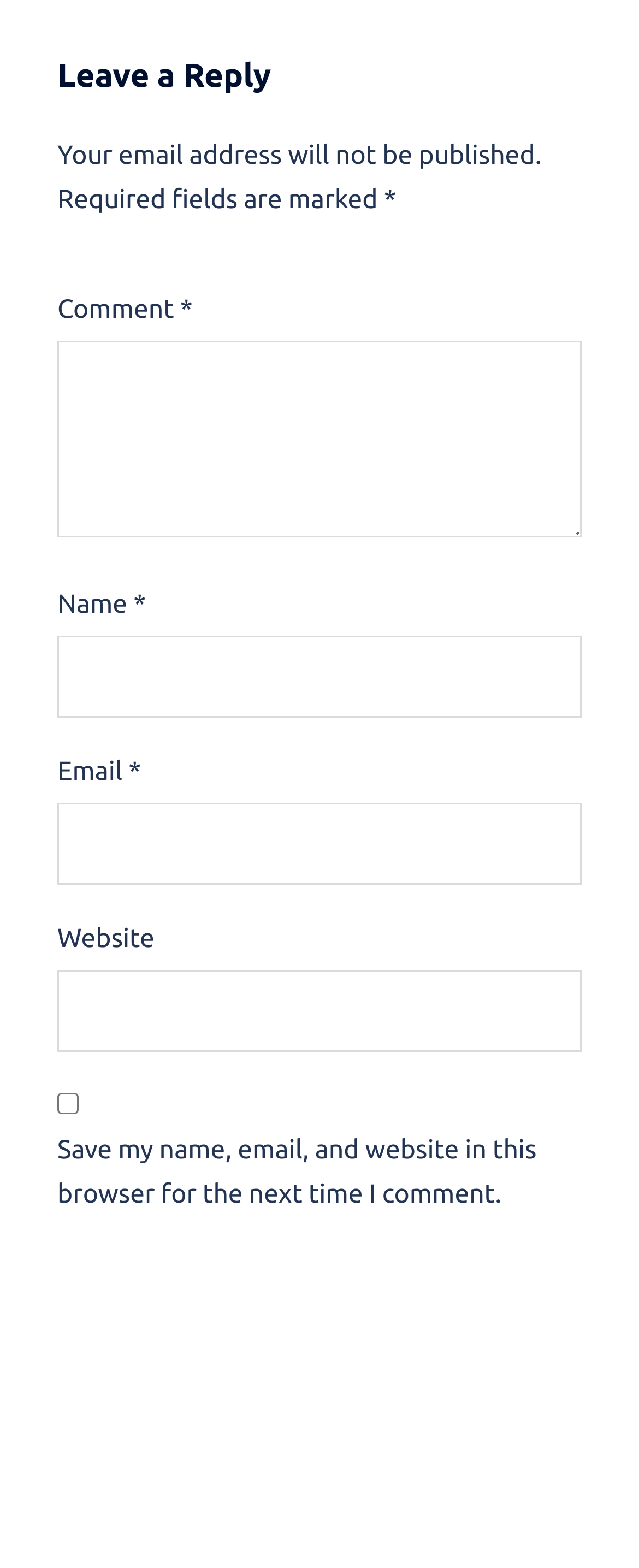What is the purpose of the 'Email' input field?
From the details in the image, answer the question comprehensively.

The 'Email' input field is located below the 'Name' input field, and its label is 'Email'. The field is also described by the 'email-notes' element, suggesting that it is intended for the user to enter their email address.